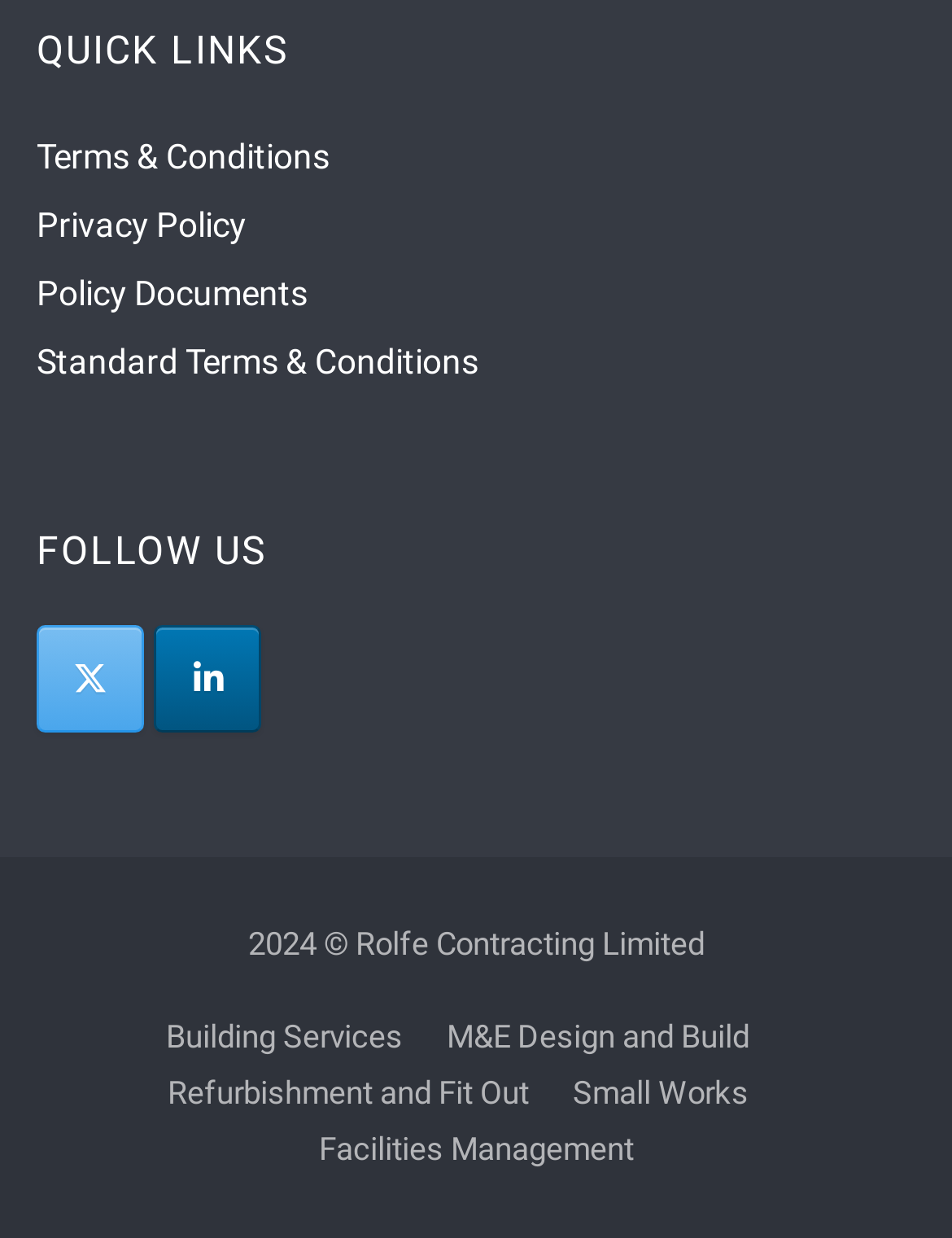Find the bounding box coordinates of the element's region that should be clicked in order to follow the given instruction: "Read about Policy Documents". The coordinates should consist of four float numbers between 0 and 1, i.e., [left, top, right, bottom].

[0.038, 0.22, 0.323, 0.252]